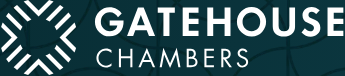Respond with a single word or short phrase to the following question: 
What is the purpose of the website?

Legal services